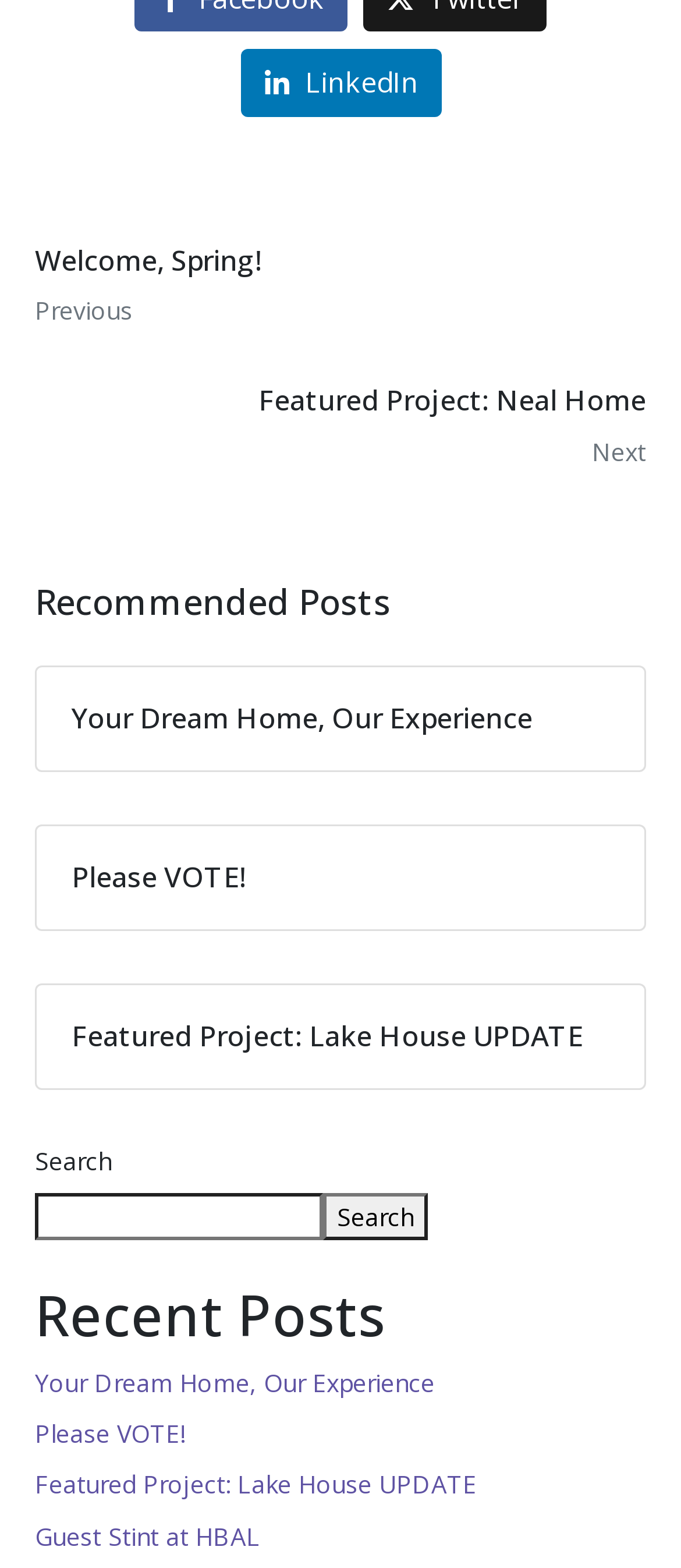What is the first recommended post?
Based on the screenshot, provide a one-word or short-phrase response.

Your Dream Home, Our Experience